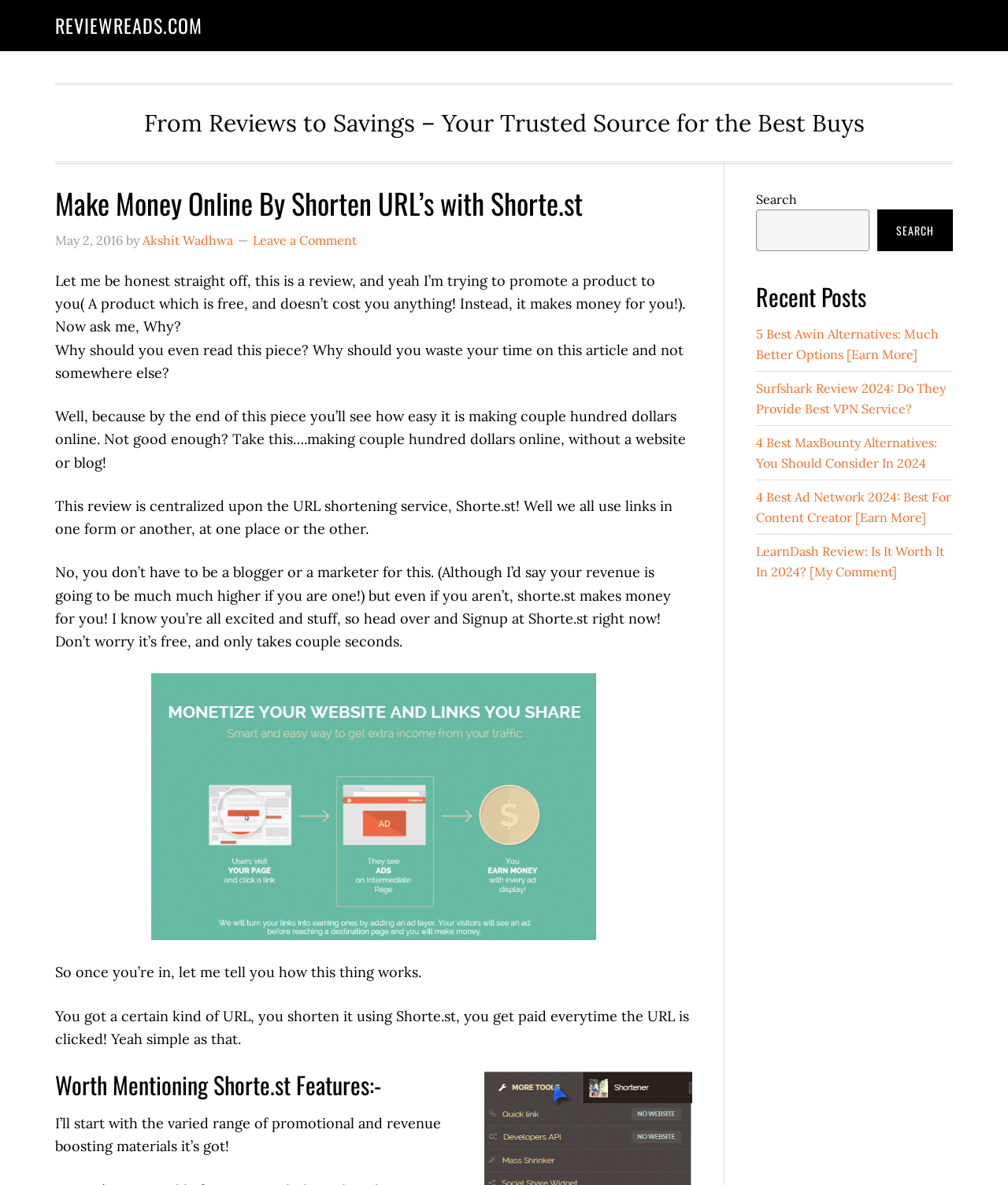Predict the bounding box of the UI element that fits this description: "Search".

[0.87, 0.177, 0.945, 0.212]